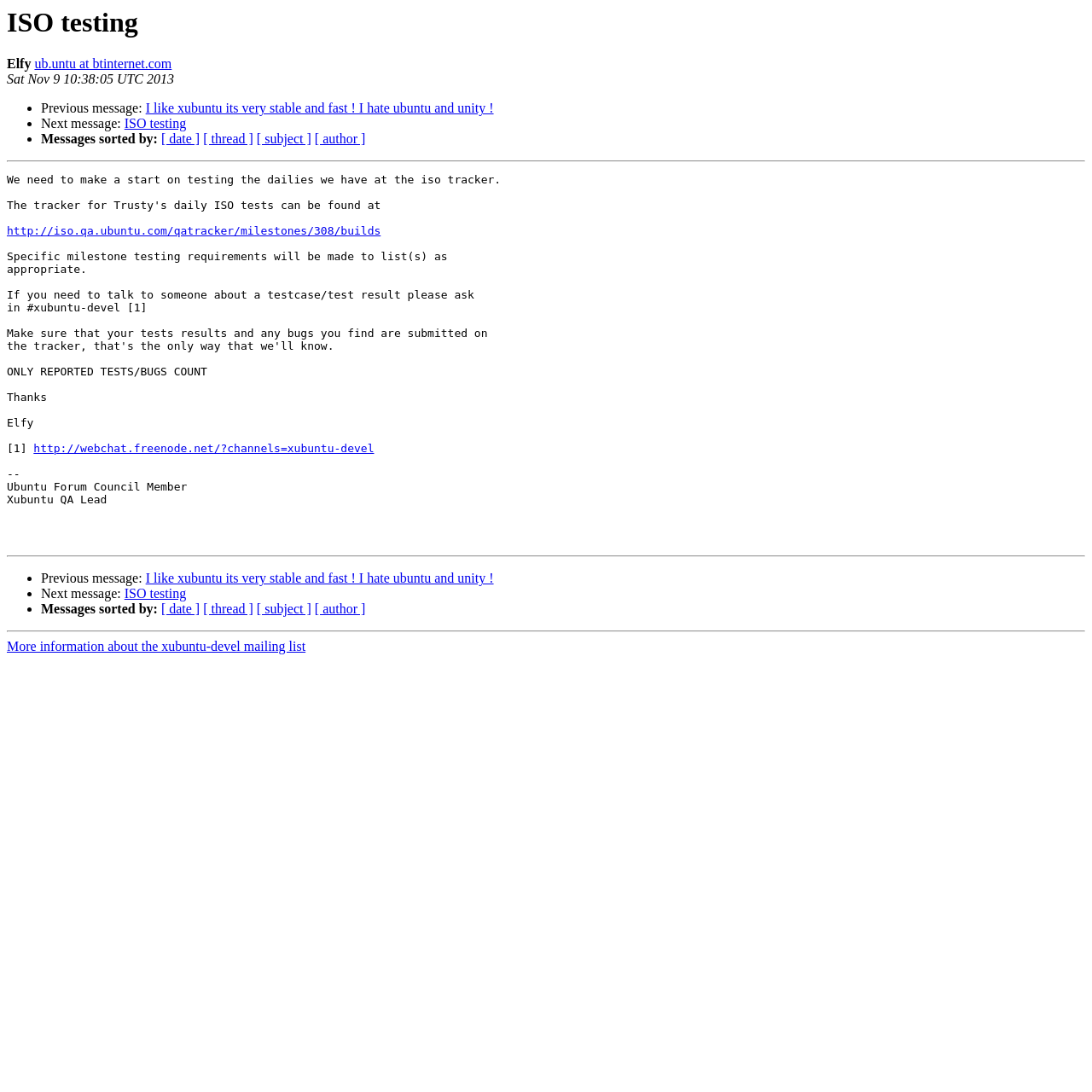Based on the description "[ thread ]", find the bounding box of the specified UI element.

[0.186, 0.121, 0.232, 0.134]